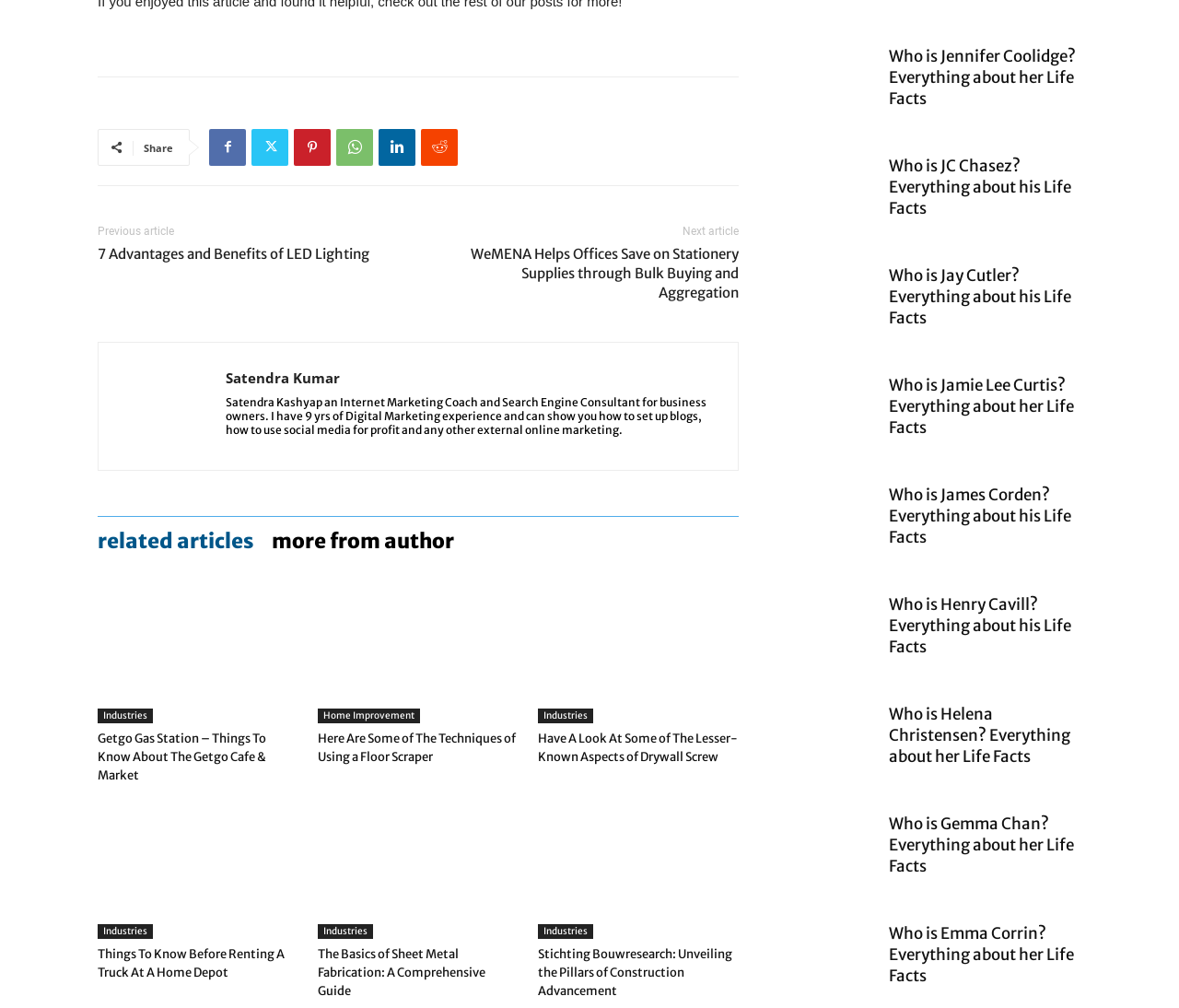Specify the bounding box coordinates of the element's region that should be clicked to achieve the following instruction: "Read more about Satendra Kumar". The bounding box coordinates consist of four float numbers between 0 and 1, in the format [left, top, right, bottom].

[0.191, 0.365, 0.288, 0.384]